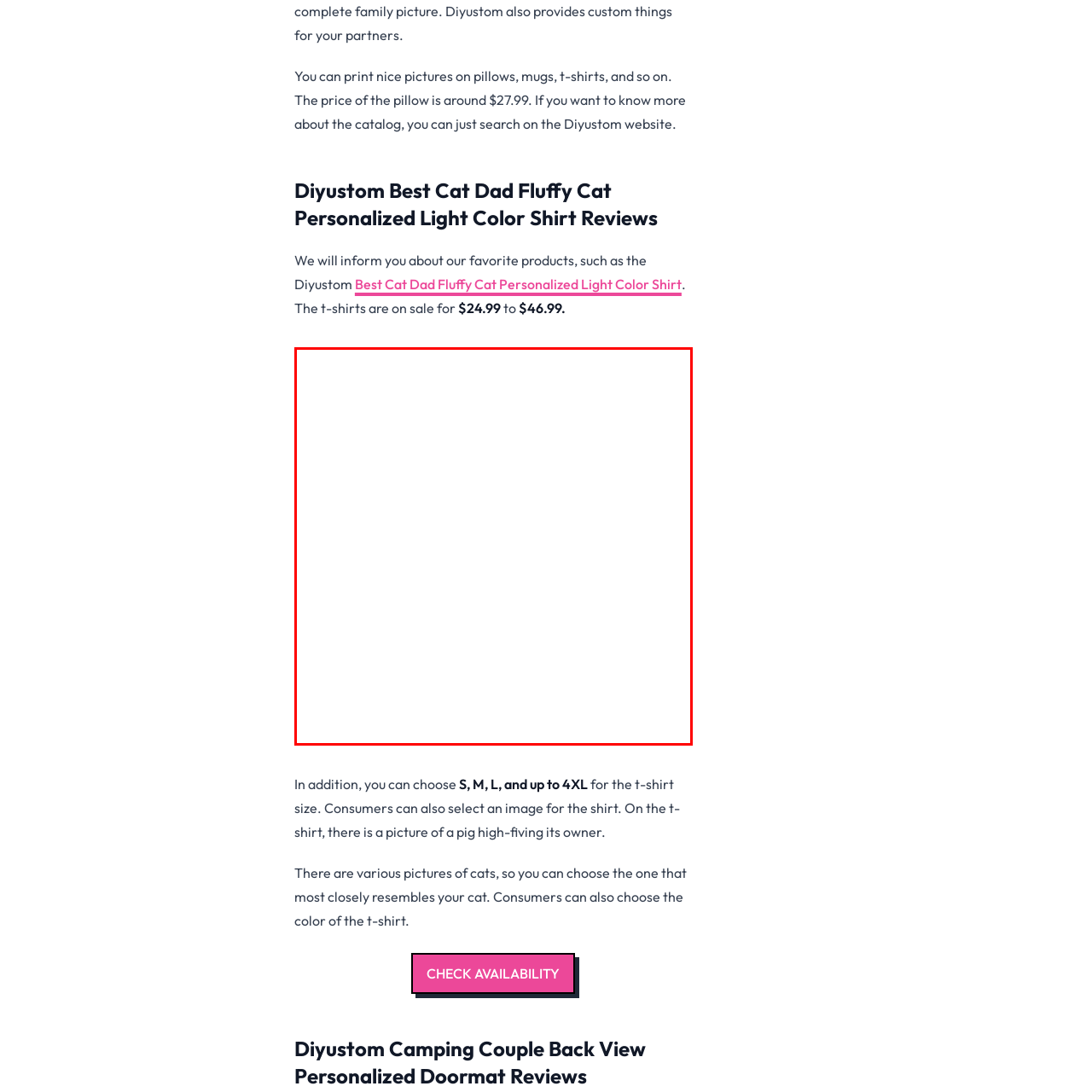What is the range of sizes available for the shirt?
View the image encased in the red bounding box and respond with a detailed answer informed by the visual information.

According to the caption, the shirt comes in multiple sizes ranging from S to 4XL, catering to a wide range of customers.